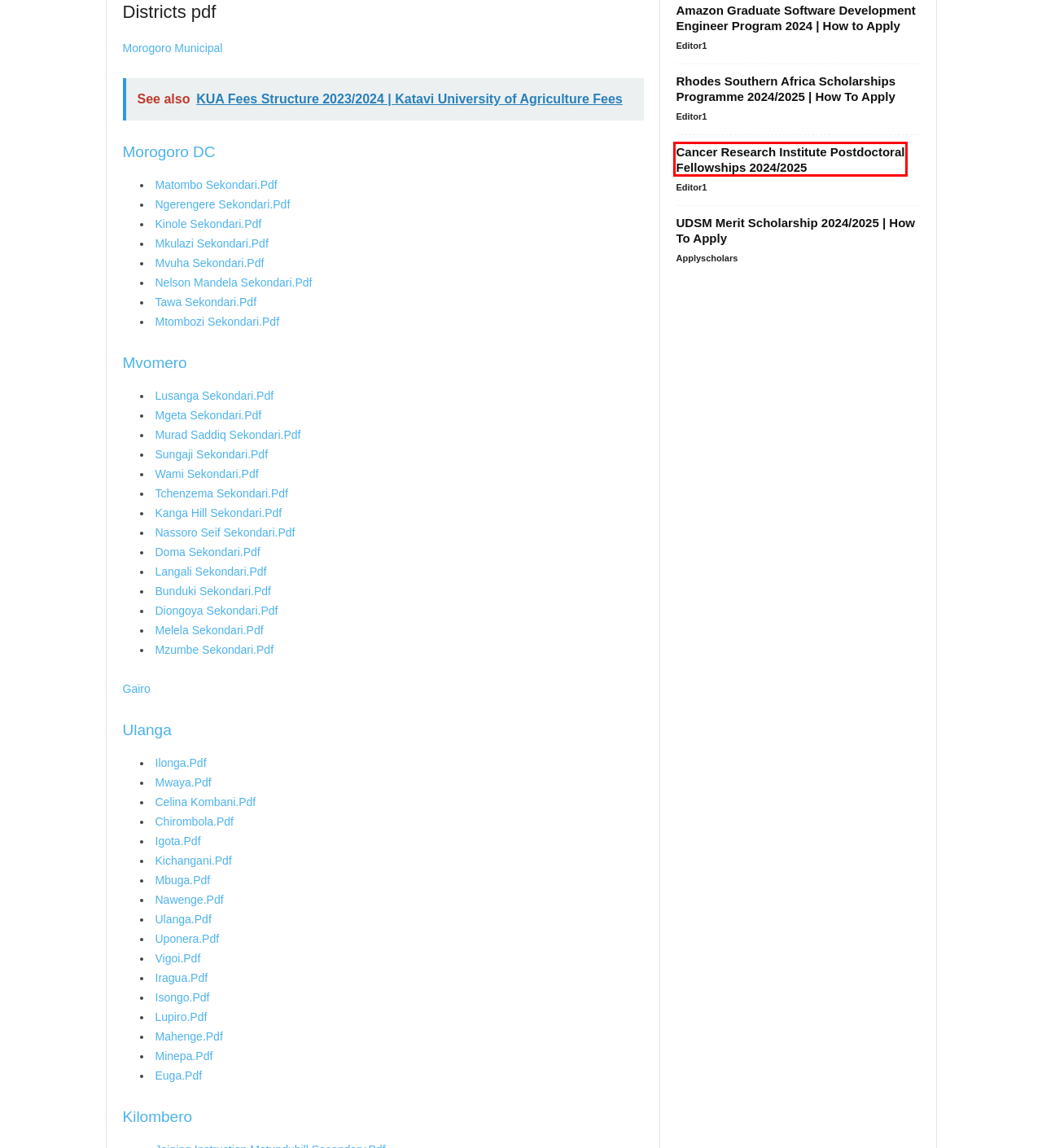You are provided with a screenshot of a webpage that includes a red rectangle bounding box. Please choose the most appropriate webpage description that matches the new webpage after clicking the element within the red bounding box. Here are the candidates:
A. Cancer Research Institute Postdoctoral Fellowships 2024/2025 - Applyscholars
B. Canadian Government Visa Sponsorship Jobs For Foreigners 2023/2024 (Apply Now) - Applyscholars
C. UDSM Merit Scholarship 2024/2025 | How To Apply - Applyscholars
D. Rhodes Southern Africa Scholarships Programme 2024/2025 | How To Apply - Applyscholars
E. KUA Fees Structure 2023/2024 | Katavi University of Agriculture Fees - Applyscholars
F. Editor1, Author at Applyscholars
G. Amazon Graduate Software Development Engineer Program 2024 | How to Apply - Applyscholars
H. Internships Archives - Applyscholars

A